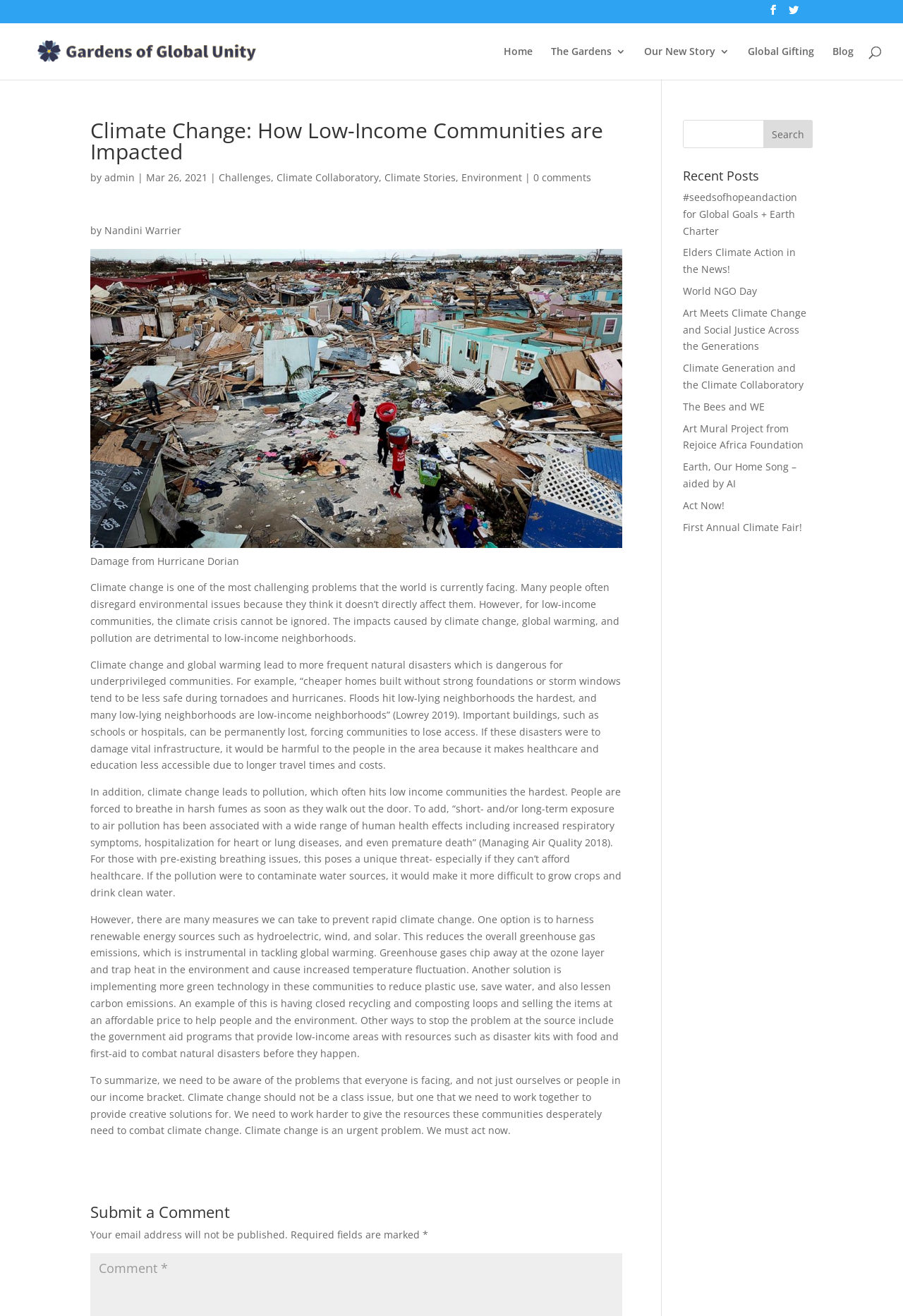What is the name of the website?
Please respond to the question with a detailed and thorough explanation.

The name of the website can be found at the top left corner of the webpage, where it is written 'Gardens of Global Unity'.